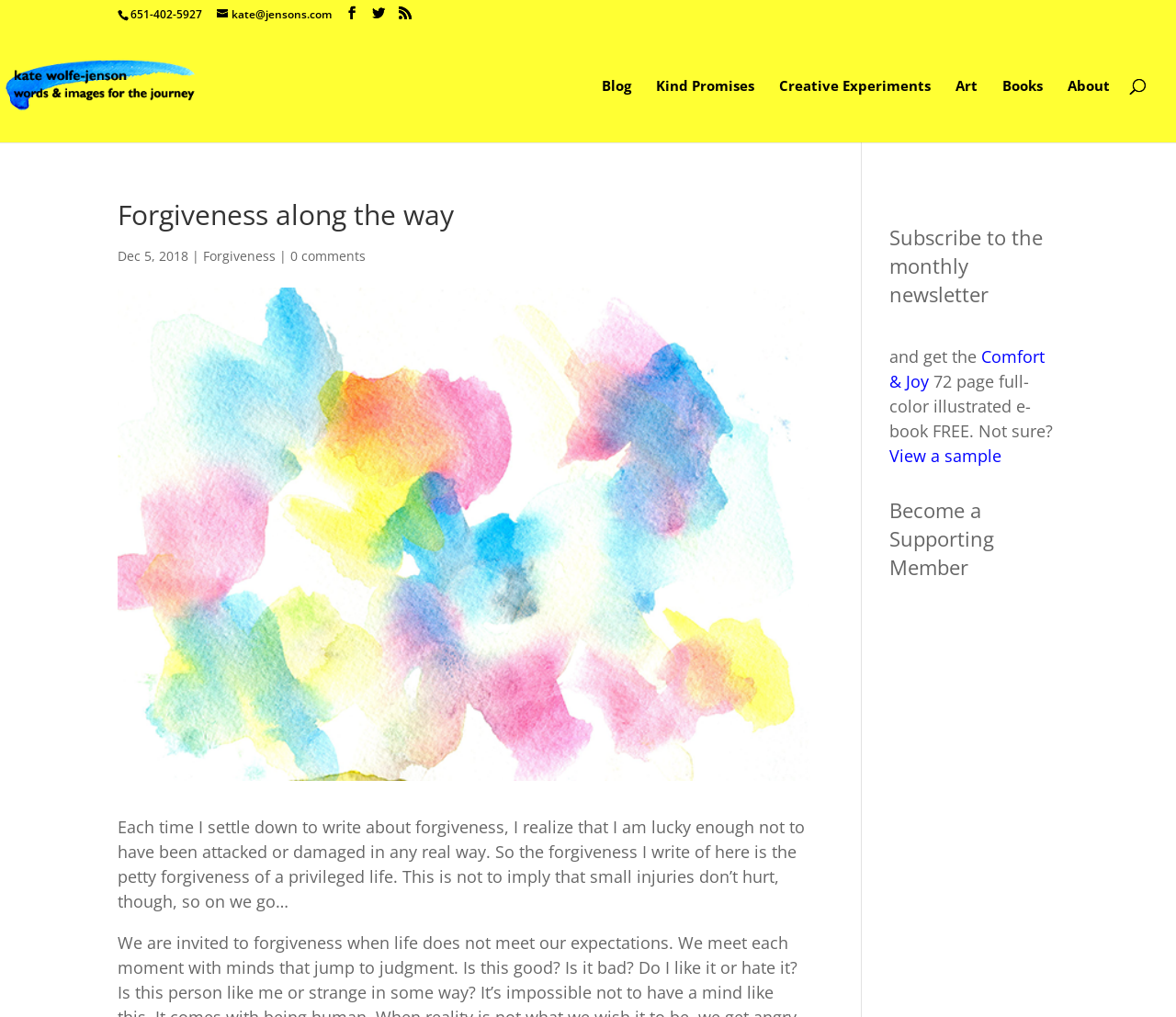Please specify the coordinates of the bounding box for the element that should be clicked to carry out this instruction: "Search for something". The coordinates must be four float numbers between 0 and 1, formatted as [left, top, right, bottom].

[0.053, 0.028, 0.953, 0.029]